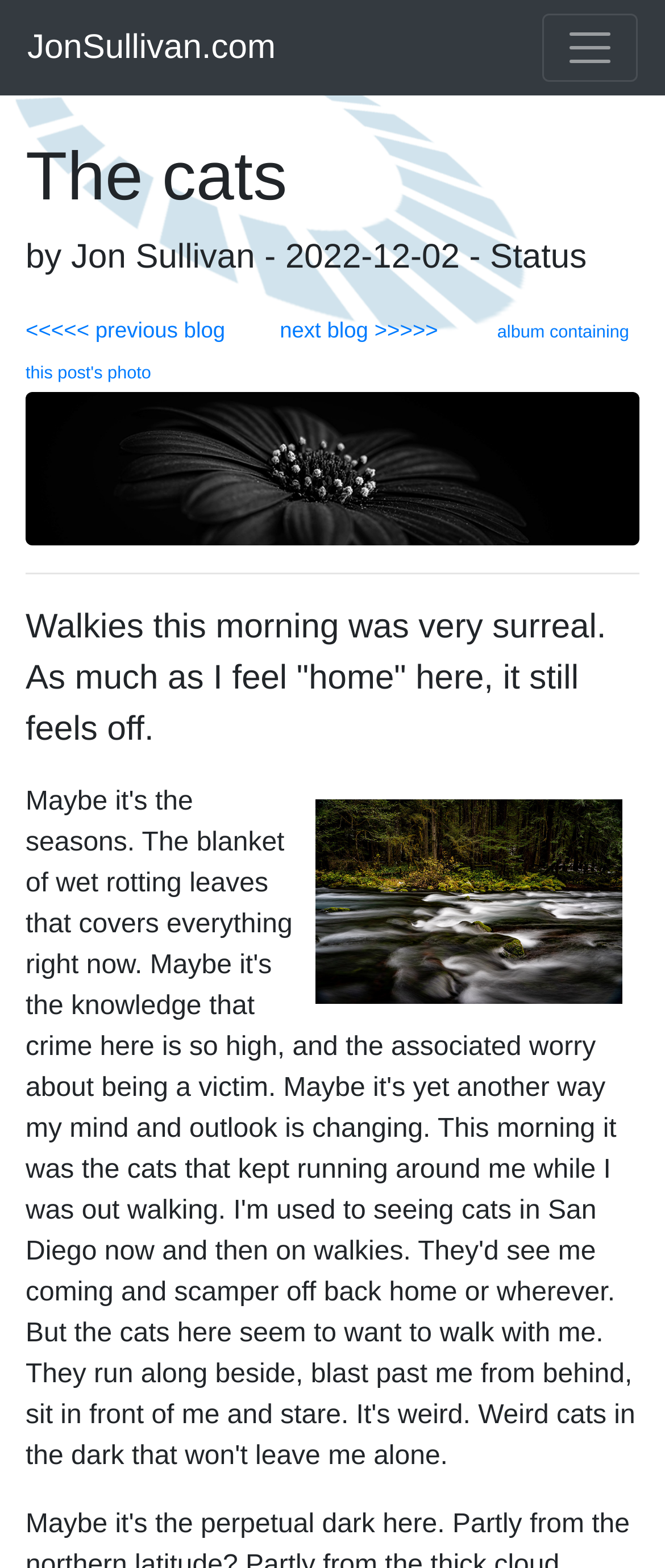What is the purpose of the button at the top right?
Provide a concise answer using a single word or phrase based on the image.

Toggle navigation